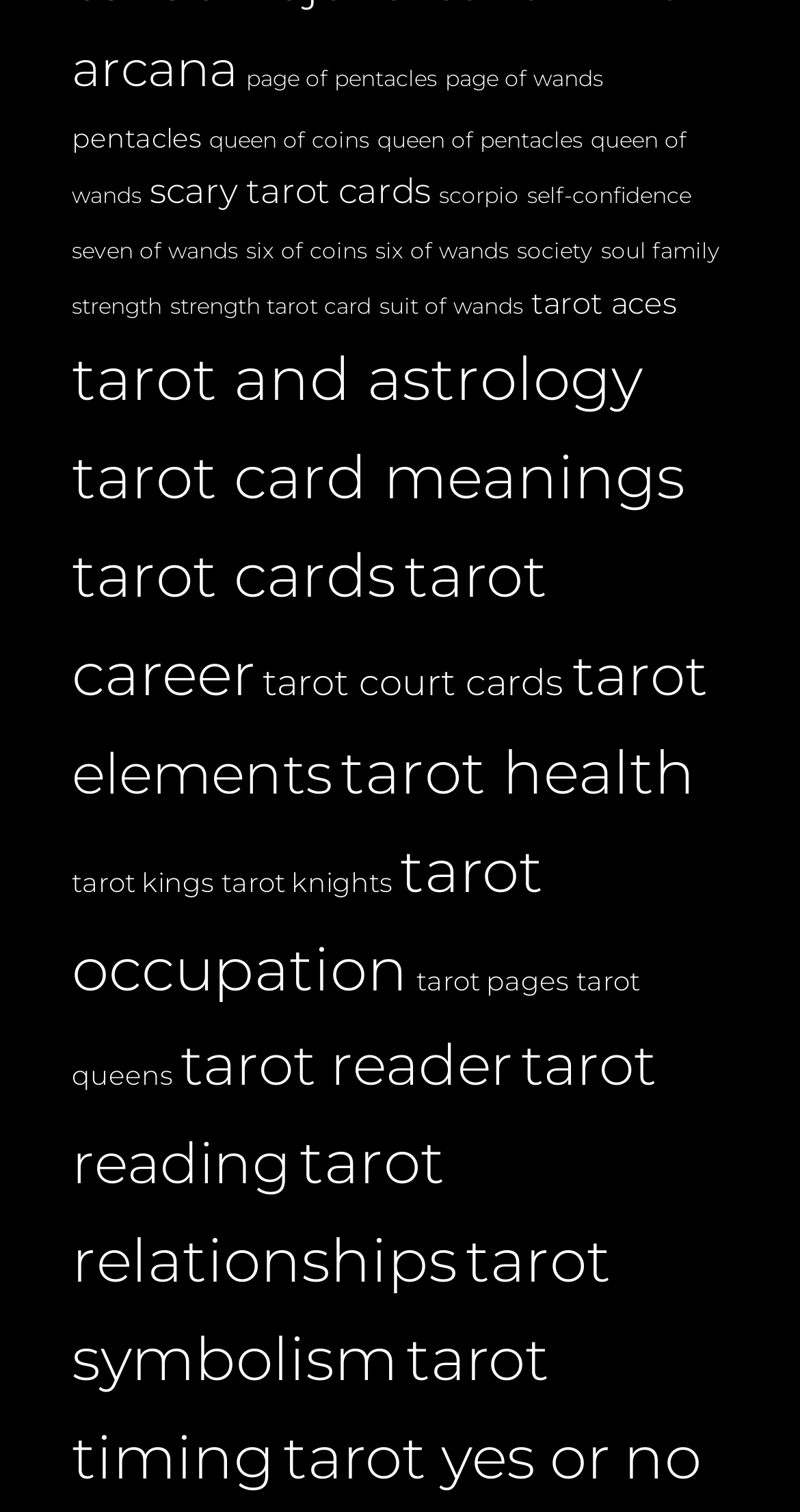Given the following UI element description: "tarot yes or no", find the bounding box coordinates in the webpage screenshot.

[0.354, 0.94, 0.877, 0.987]